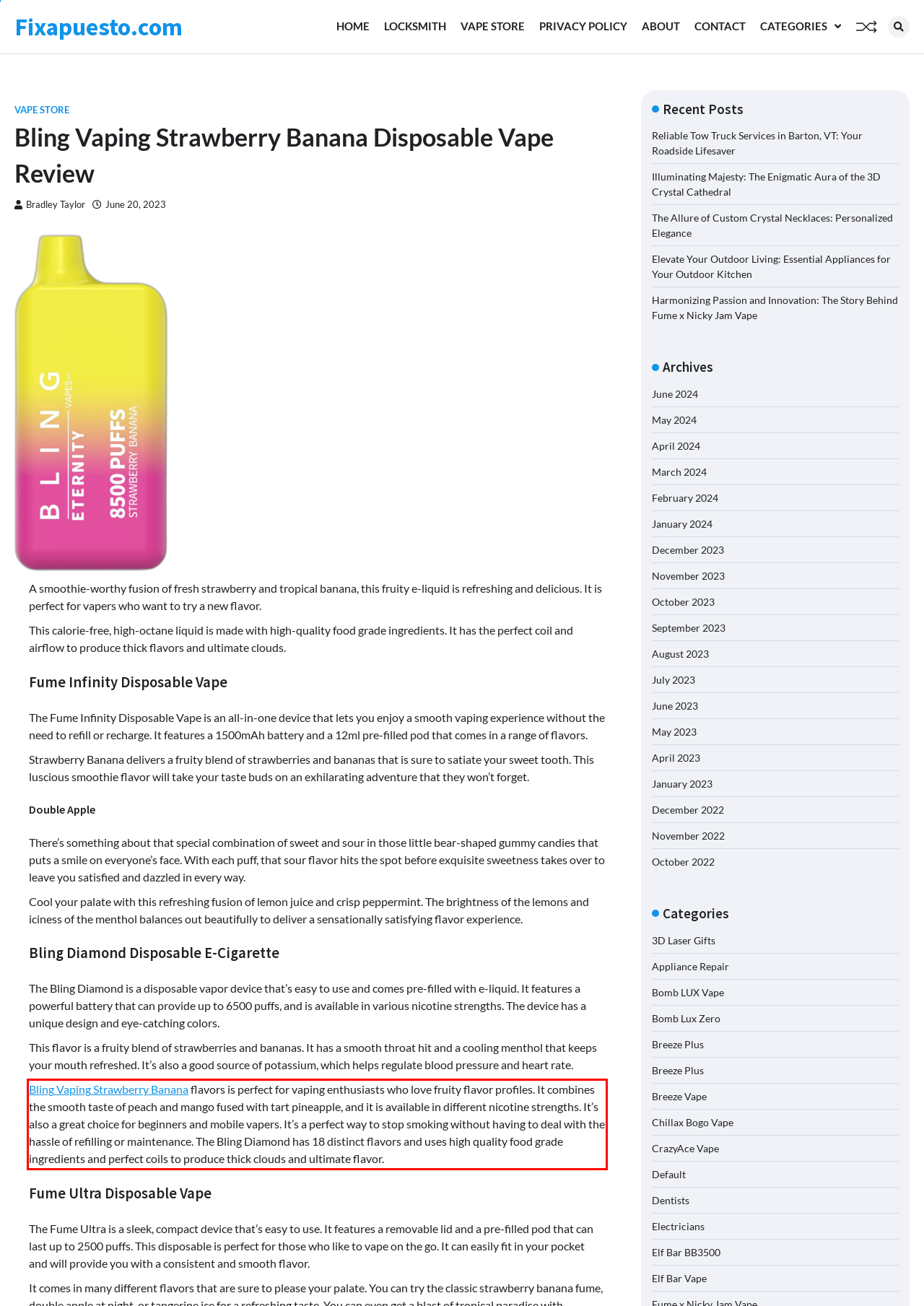Observe the screenshot of the webpage, locate the red bounding box, and extract the text content within it.

Bling Vaping Strawberry Banana flavors is perfect for vaping enthusiasts who love fruity flavor profiles. It combines the smooth taste of peach and mango fused with tart pineapple, and it is available in different nicotine strengths. It’s also a great choice for beginners and mobile vapers. It’s a perfect way to stop smoking without having to deal with the hassle of refilling or maintenance. The Bling Diamond has 18 distinct flavors and uses high quality food grade ingredients and perfect coils to produce thick clouds and ultimate flavor.